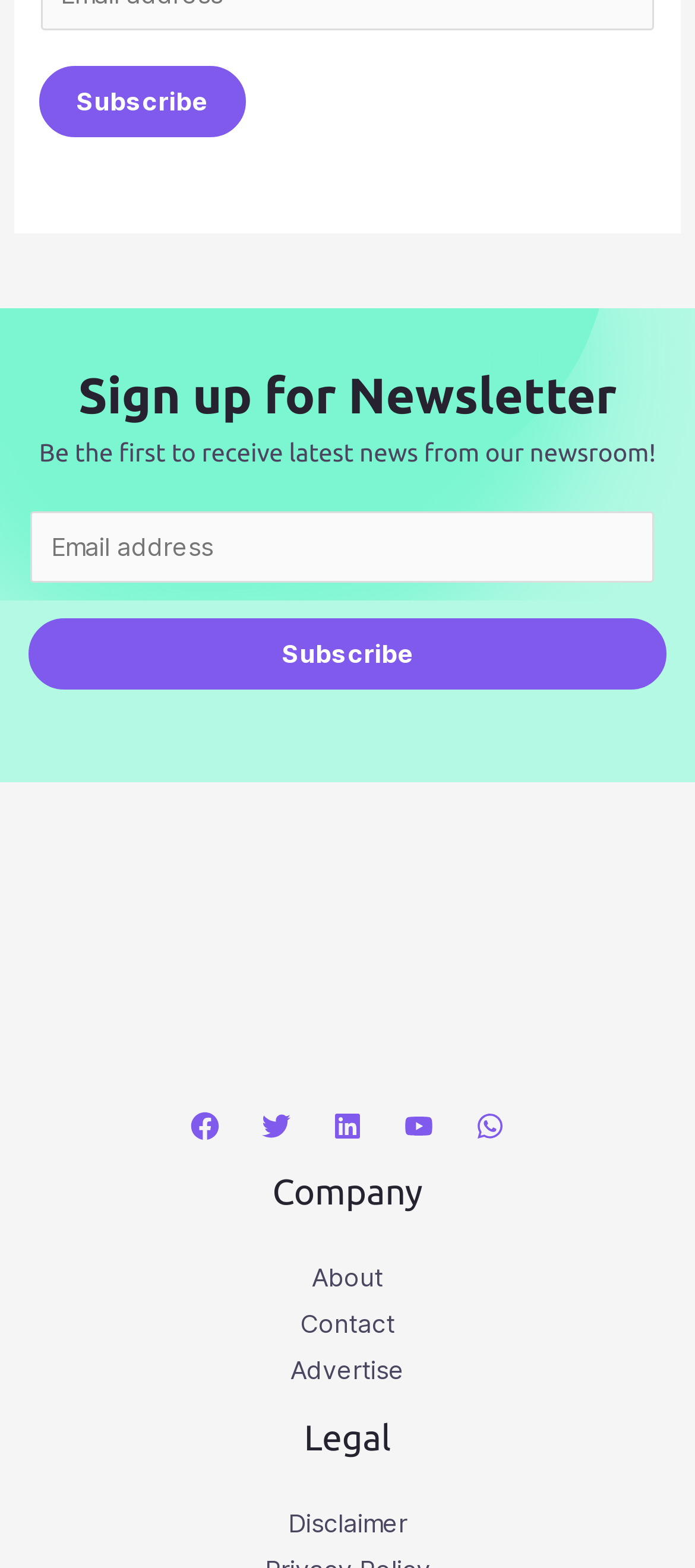Find the bounding box coordinates of the element to click in order to complete this instruction: "Follow on Facebook". The bounding box coordinates must be four float numbers between 0 and 1, denoted as [left, top, right, bottom].

[0.274, 0.709, 0.315, 0.727]